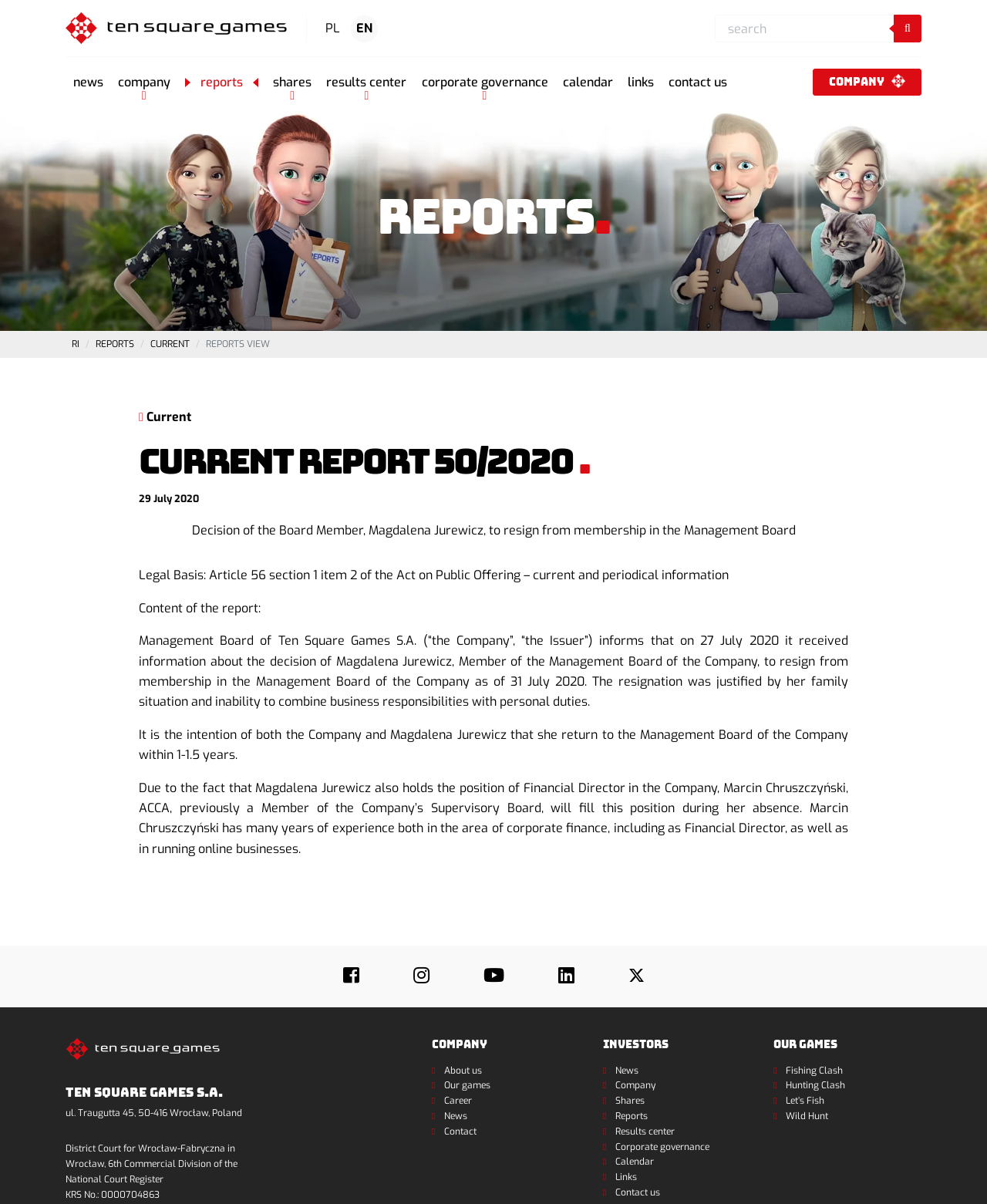Reply to the question with a single word or phrase:
What is the date of the current report?

29 July 2020